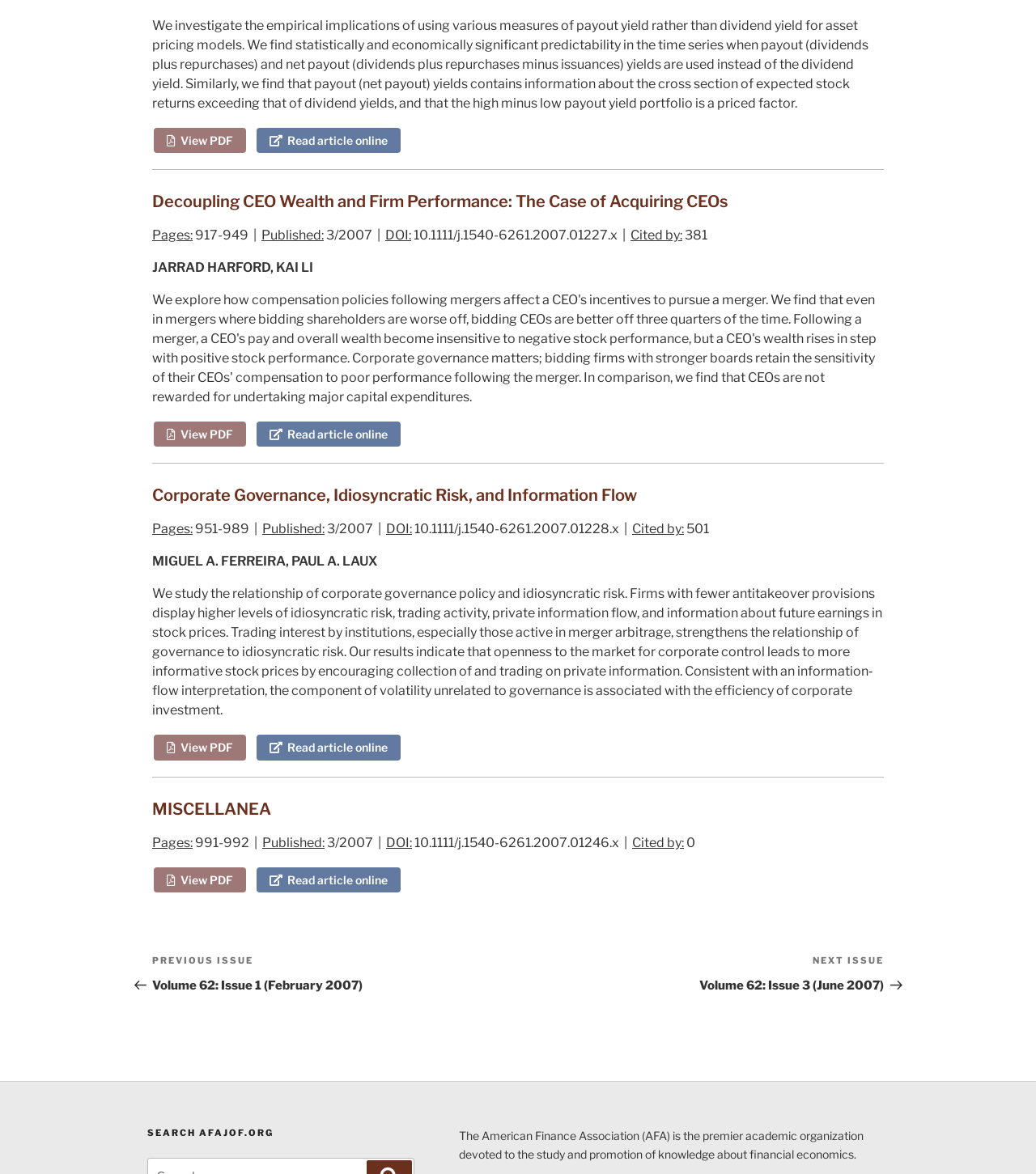Refer to the image and offer a detailed explanation in response to the question: What is the DOI of the second article?

The DOI of the second article is mentioned in the StaticText element with the text 'DOI:' followed by the DOI number.